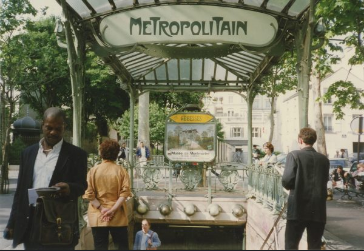Provide a comprehensive description of the image.

The image captures a lively scene at a Paris Métro station, specifically the Abbesses stop in the Montmartre district, renowned for its artistic heritage. The entrance is adorned with the iconic Art Nouveau design, emblazoned with "METROPOLITAIN," inviting passengers to descend underground. 

In the foreground, two figures stand: a man, dressed in a dark suit, appears to be engaged in his phone, while a woman in a light-colored coat gazes upwards, potentially admiring the station’s elegant architecture. The bustling atmosphere is enhanced by the greenery surrounding the entrance and glimpses of passersby in the background, embodying the vibrant life of Montmartre. A sign above highlights the station name, with a picturesque illustration of Montmartre, capturing its charm and historical significance. The image beautifully portrays the blend of daily life and the rich cultural backdrop of one of Paris's most celebrated neighborhoods.